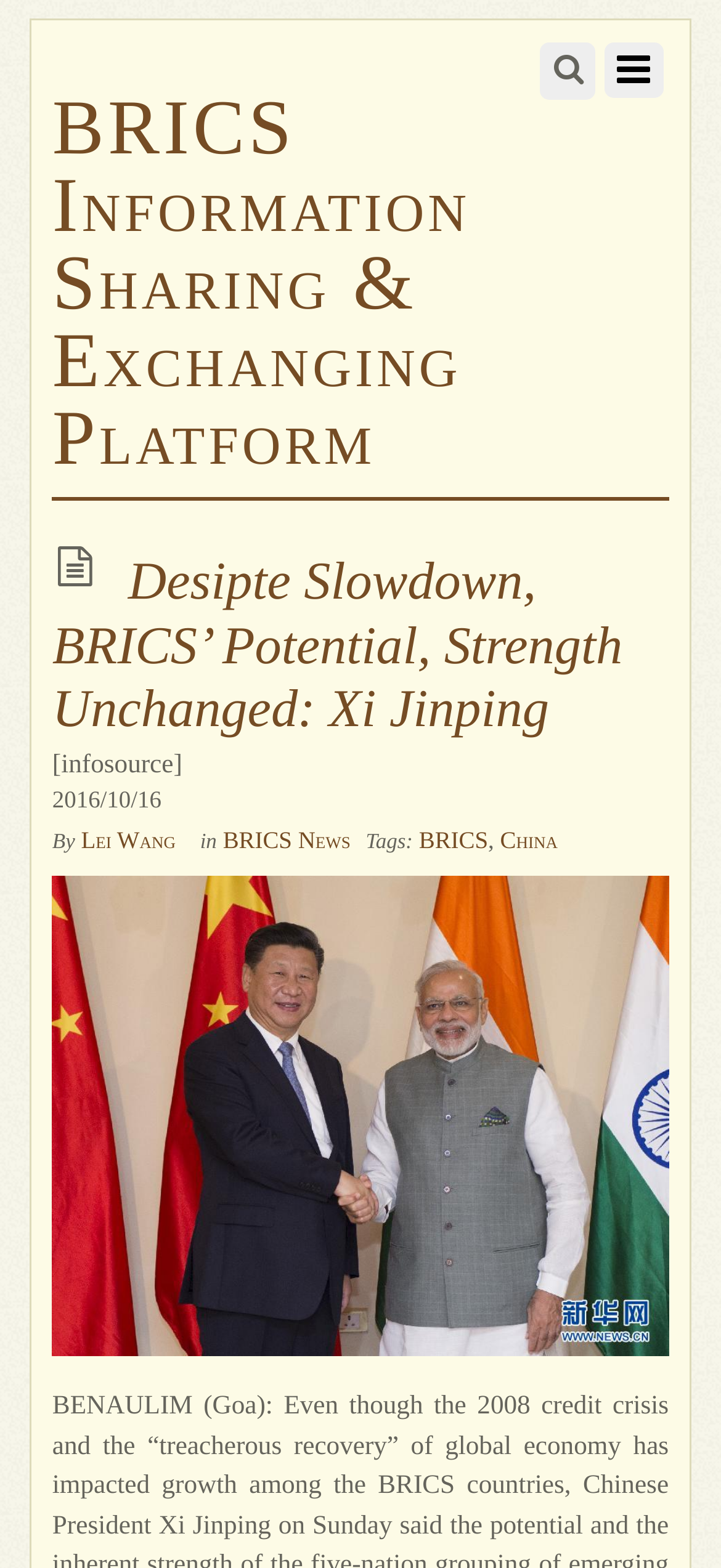Can you determine the main header of this webpage?

Desipte Slowdown, BRICS’ Potential, Strength Unchanged: Xi Jinping